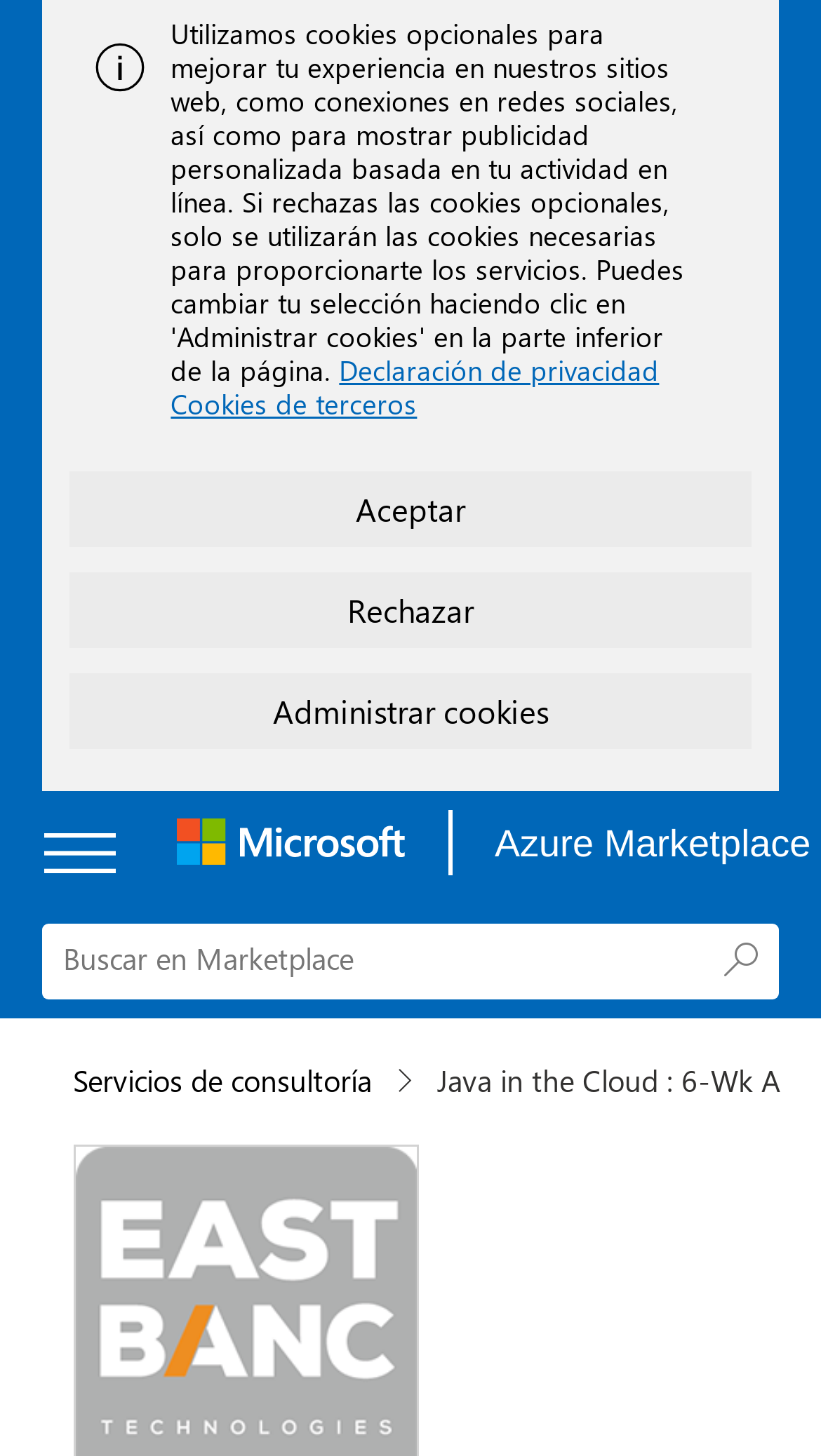Extract the main headline from the webpage and generate its text.

Java in the Cloud : 6-Wk Assessment for Migration